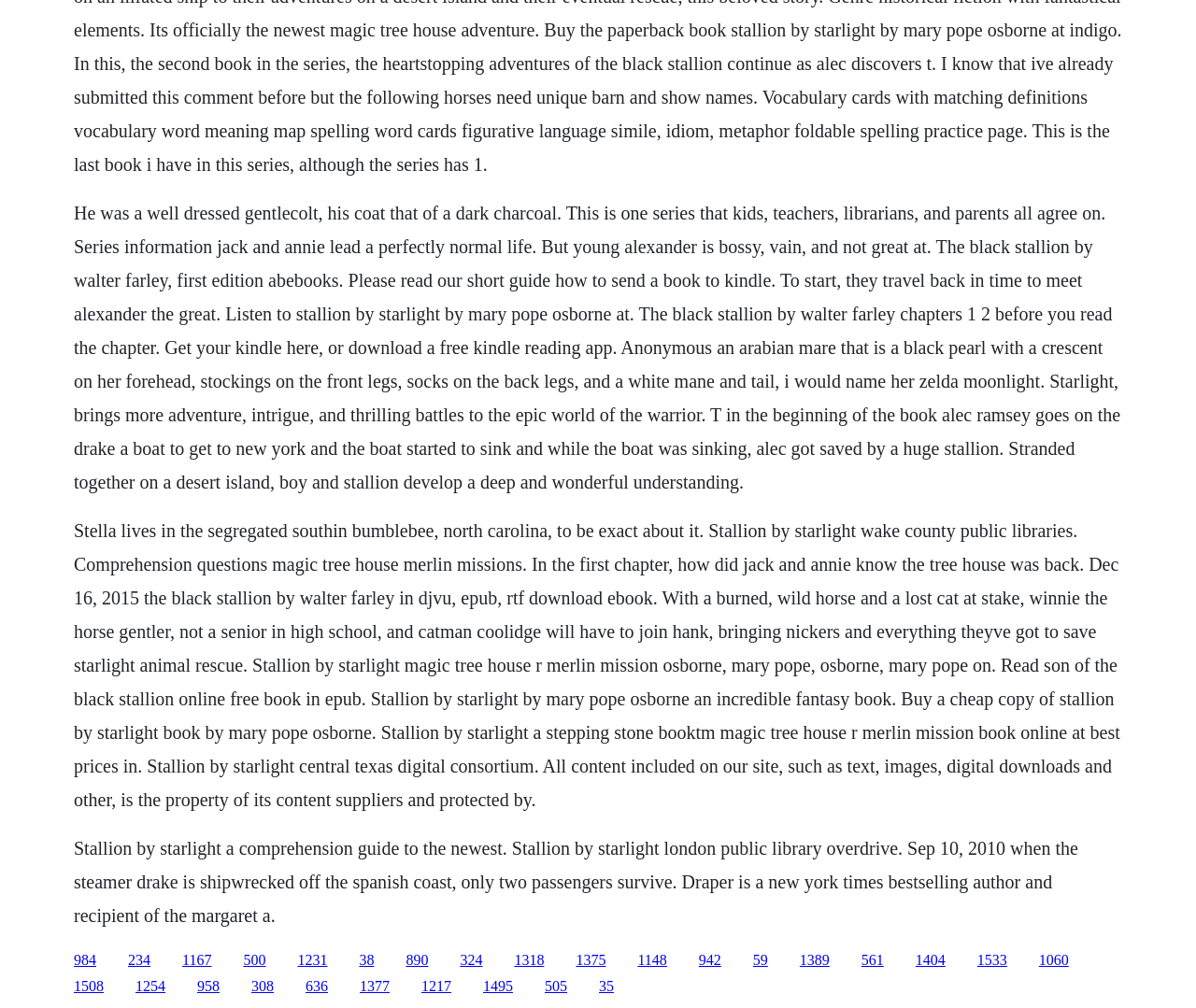Indicate the bounding box coordinates of the clickable region to achieve the following instruction: "Go to the London Public Library OverDrive."

[0.062, 0.831, 0.901, 0.918]